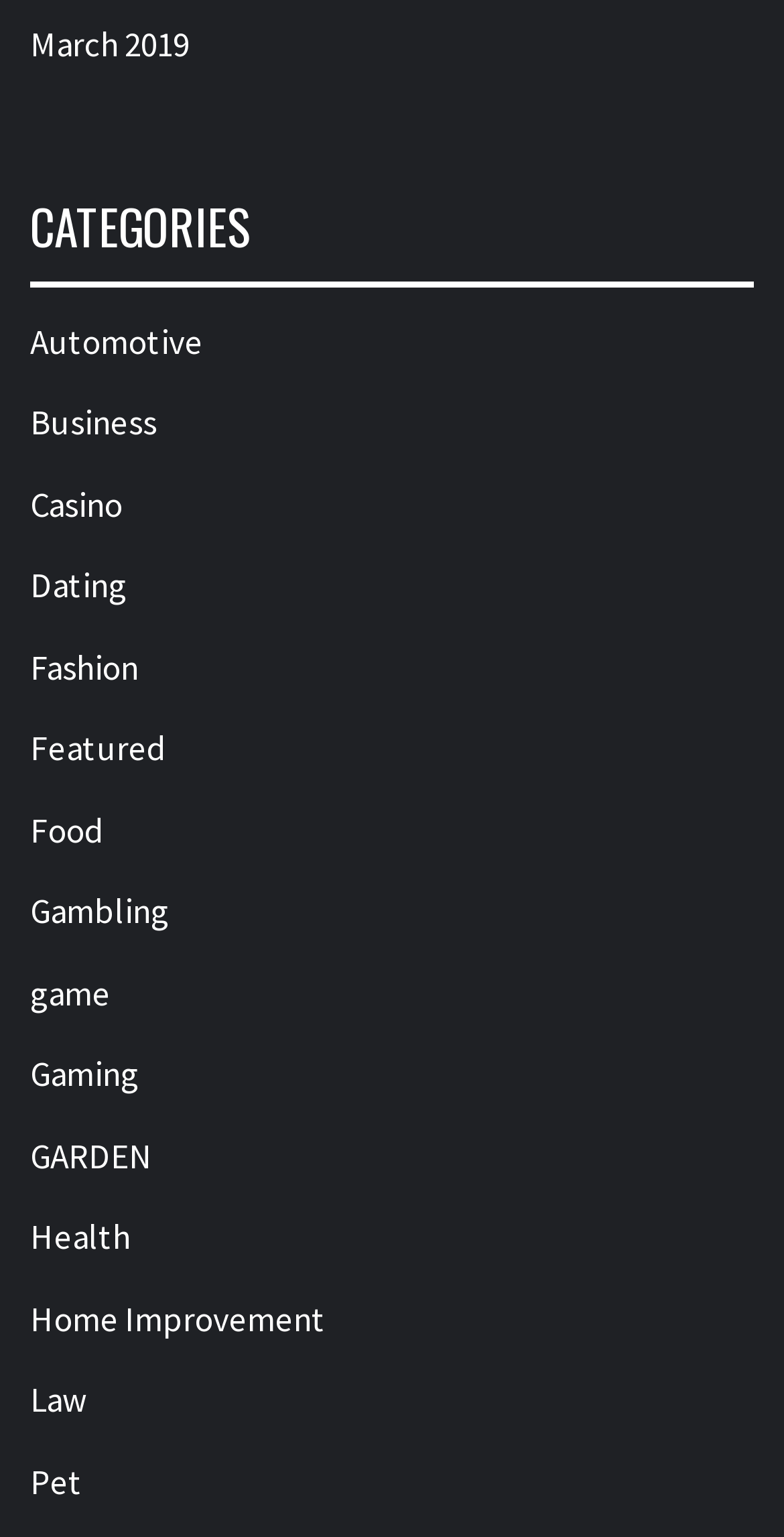Can you provide the bounding box coordinates for the element that should be clicked to implement the instruction: "go to March 2019 page"?

[0.038, 0.013, 0.962, 0.06]